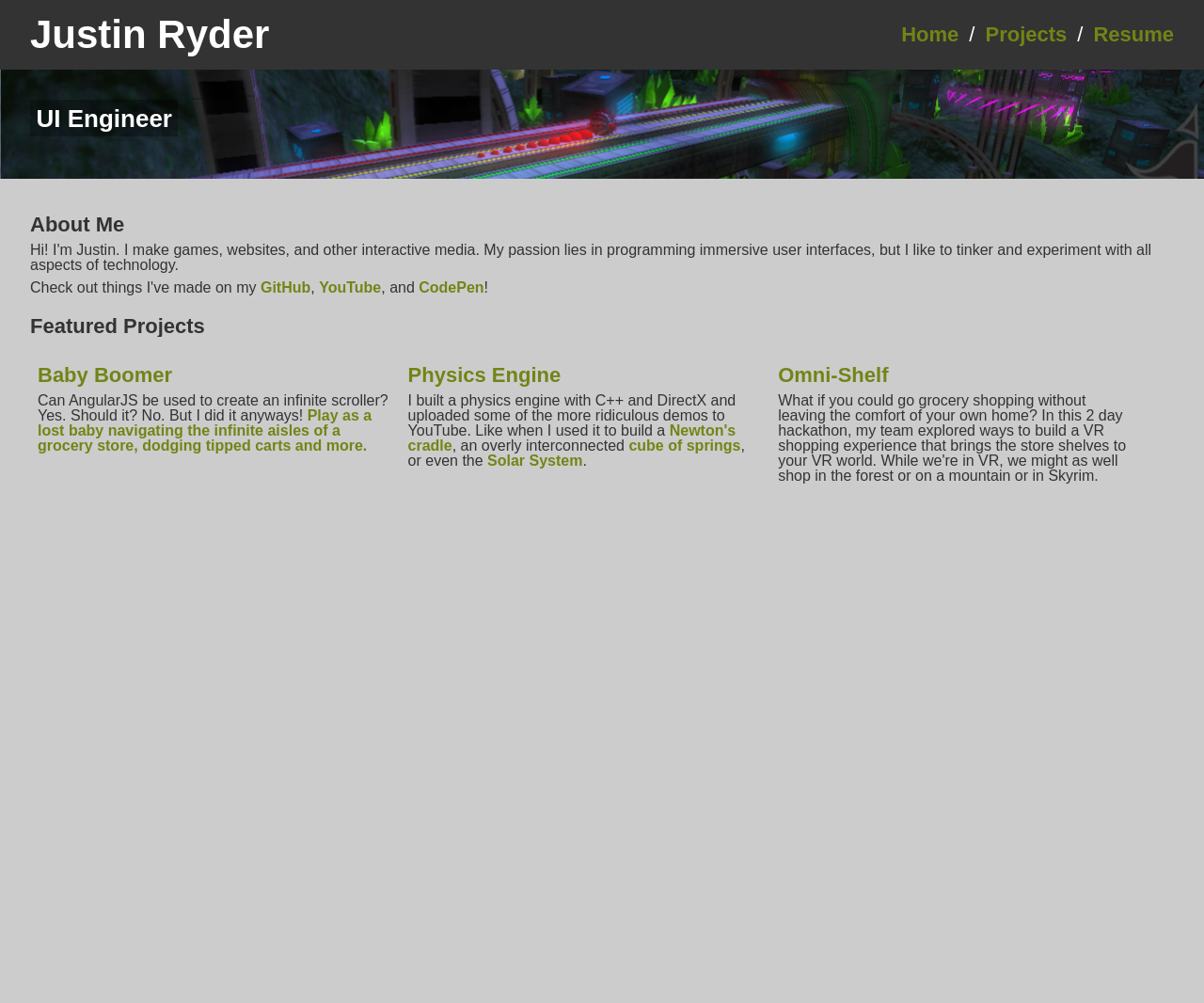Construct a comprehensive caption that outlines the webpage's structure and content.

The webpage is a personal website for Justin Ryder, a game programmer. At the top, there is a heading with his name, "Justin Ryder", followed by a smaller heading that describes him as a "UI Engineer". 

Below his name, there are three links: "Home", "Projects", and "Resume", which are likely navigation links to other sections of the website. 

To the right of the "UI Engineer" heading, there is a section titled "About Me", which contains links to his GitHub, YouTube, and CodePen profiles, separated by commas and an exclamation mark. 

Further down, there is a section titled "Featured Projects", which showcases three projects: "Baby Boomer", "Physics Engine", and "Omni-Shelf". Each project has a heading, a brief description, and a link to learn more or play with the project. The descriptions provide a brief overview of what each project is about, with some including links to specific demos or features.